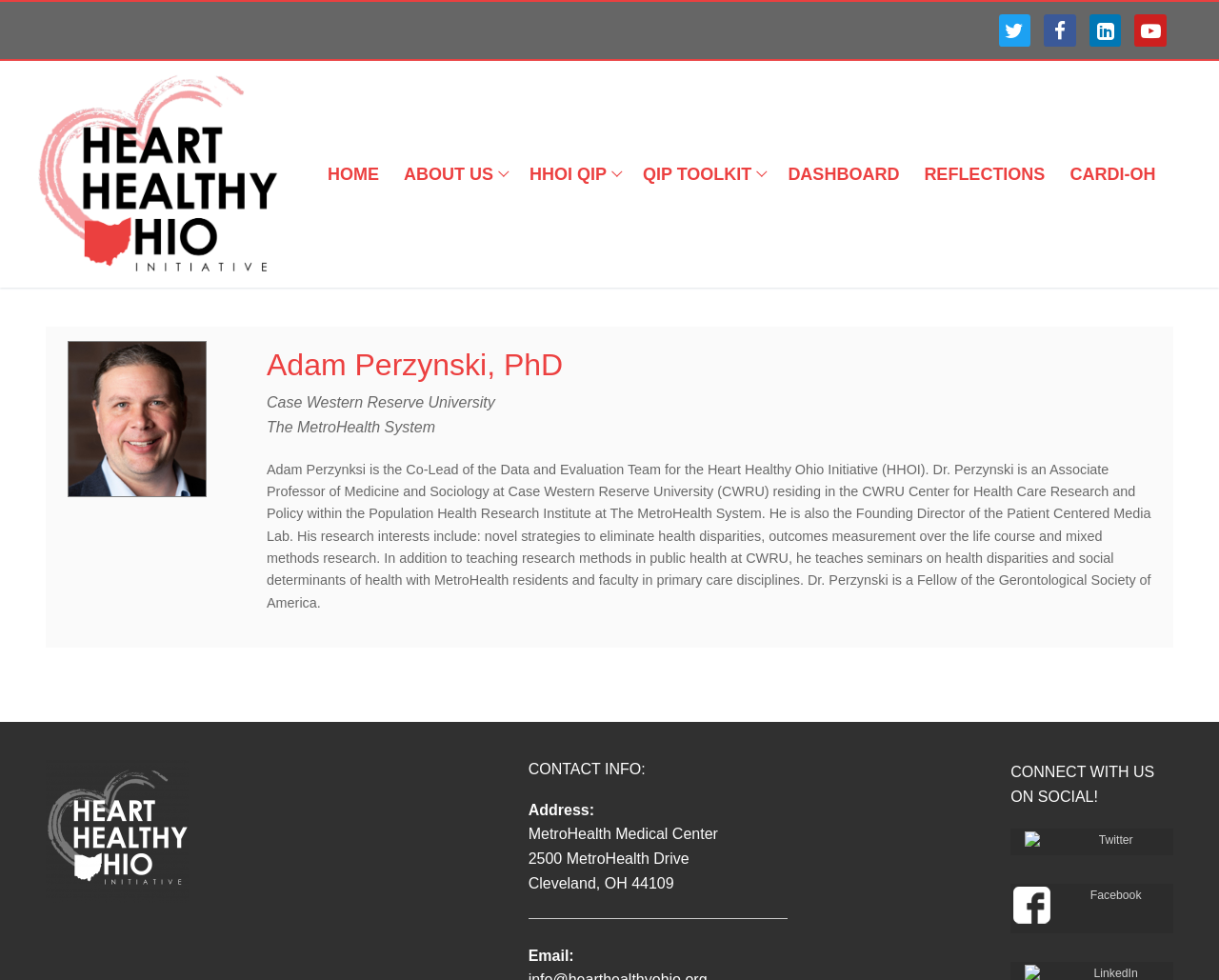Locate the bounding box coordinates of the clickable part needed for the task: "read about Adam Perzynski".

[0.188, 0.334, 0.962, 0.66]